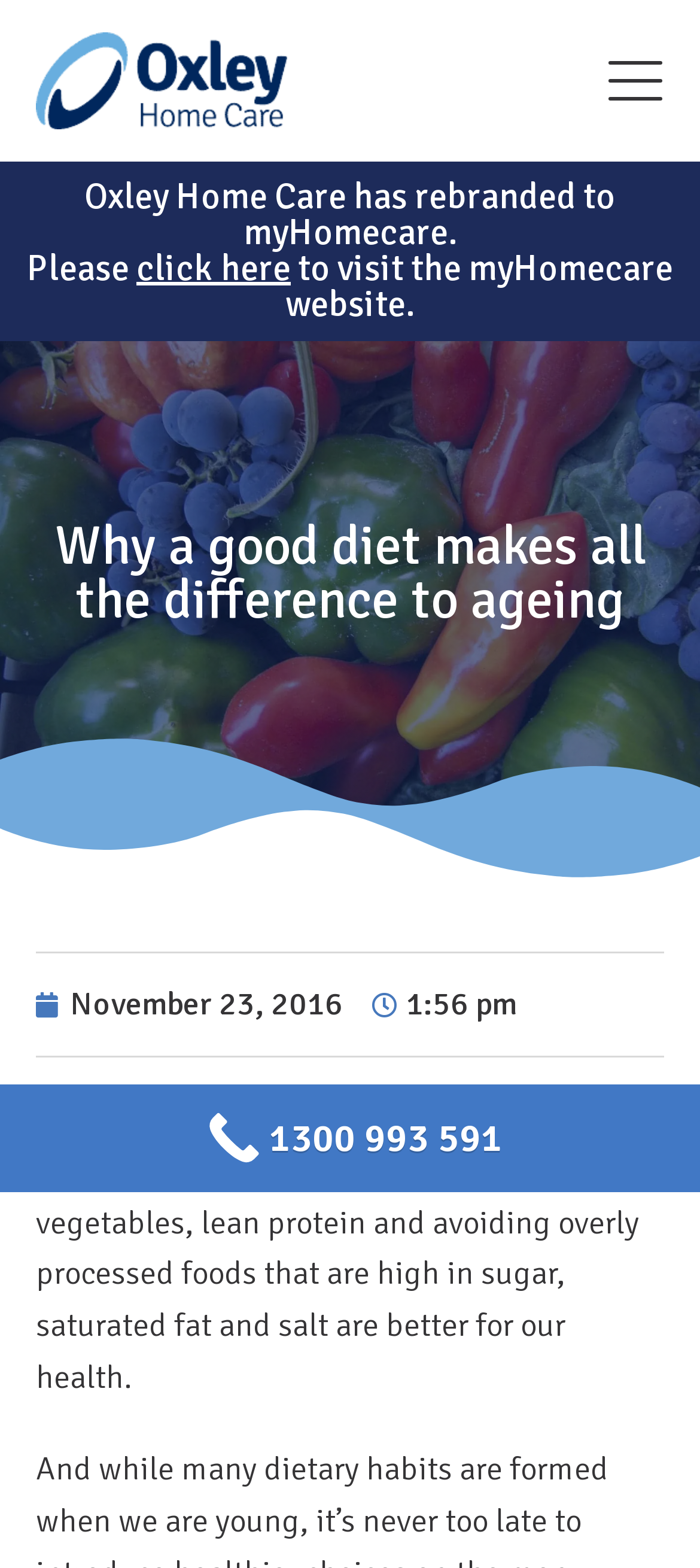What is the date of the article?
Please provide a comprehensive and detailed answer to the question.

The date of the article can be found in the link element which contains the text 'November 23, 2016'. This element is located below the heading element 'Why a good diet makes all the difference to ageing'.